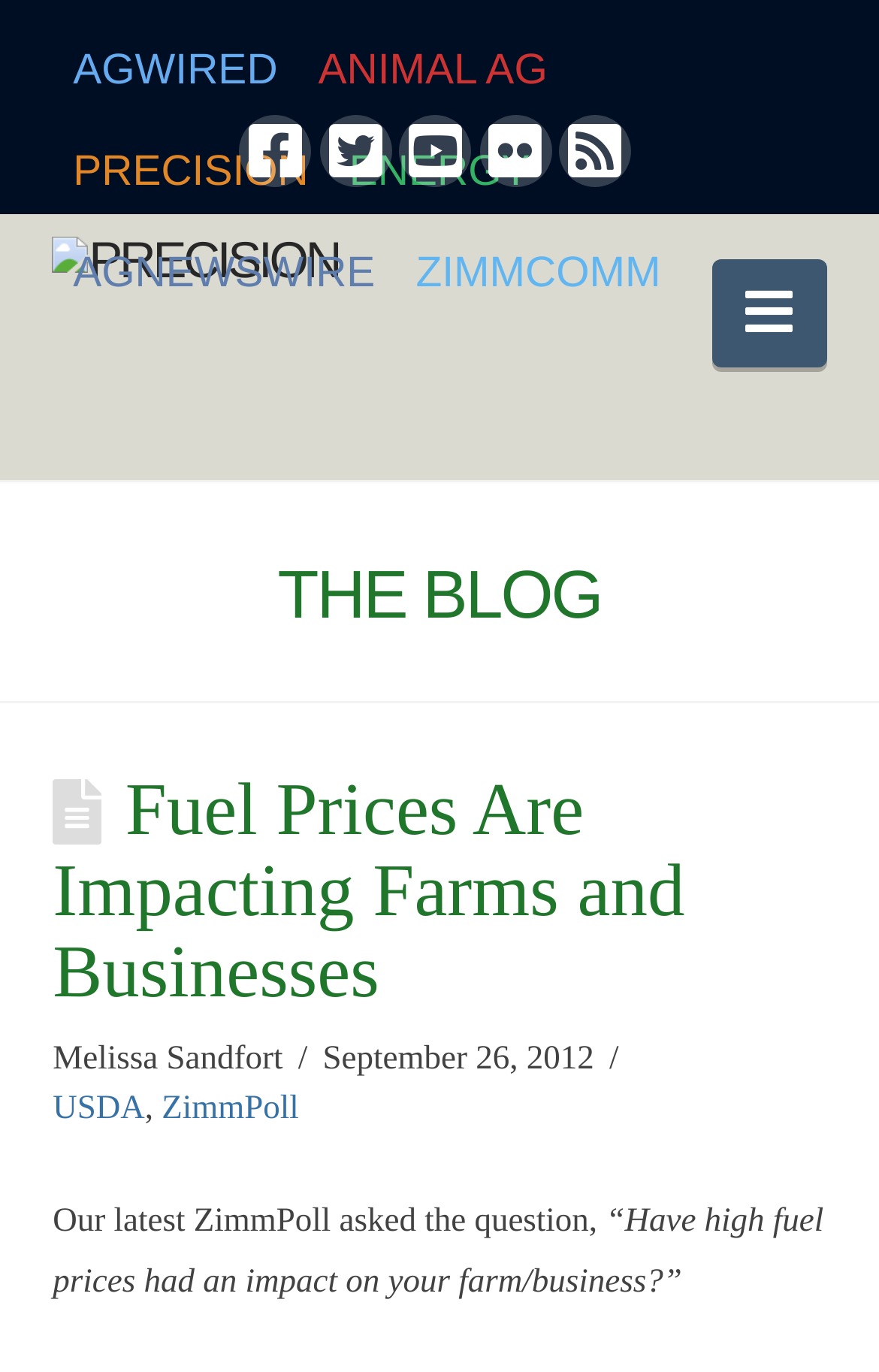Determine the bounding box coordinates for the clickable element to execute this instruction: "Click on AGWIRED link". Provide the coordinates as four float numbers between 0 and 1, i.e., [left, top, right, bottom].

[0.06, 0.01, 0.339, 0.084]